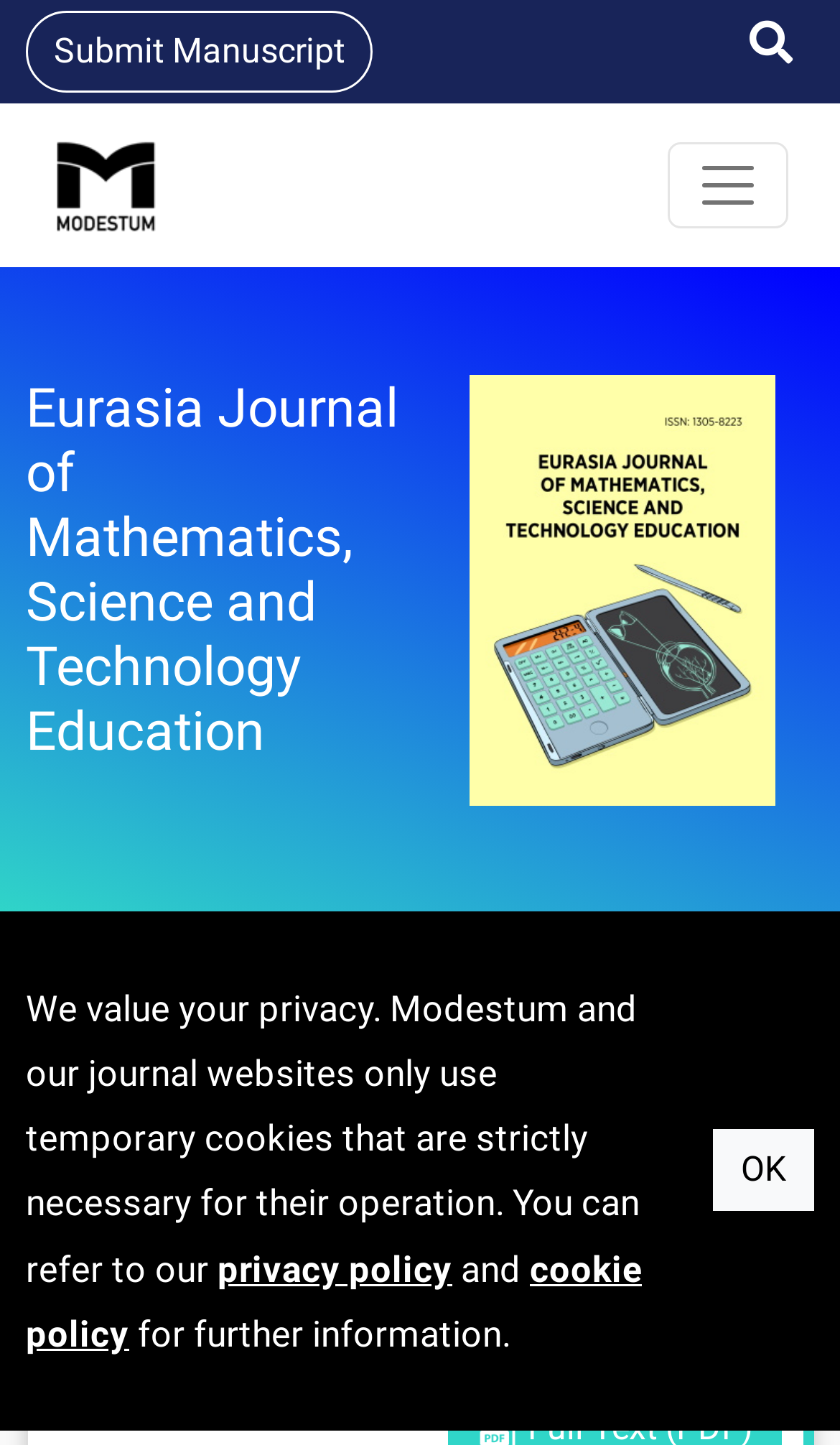Locate the UI element that matches the description permalink in the webpage screenshot. Return the bounding box coordinates in the format (top-left x, top-left y, bottom-right x, bottom-right y), with values ranging from 0 to 1.

None